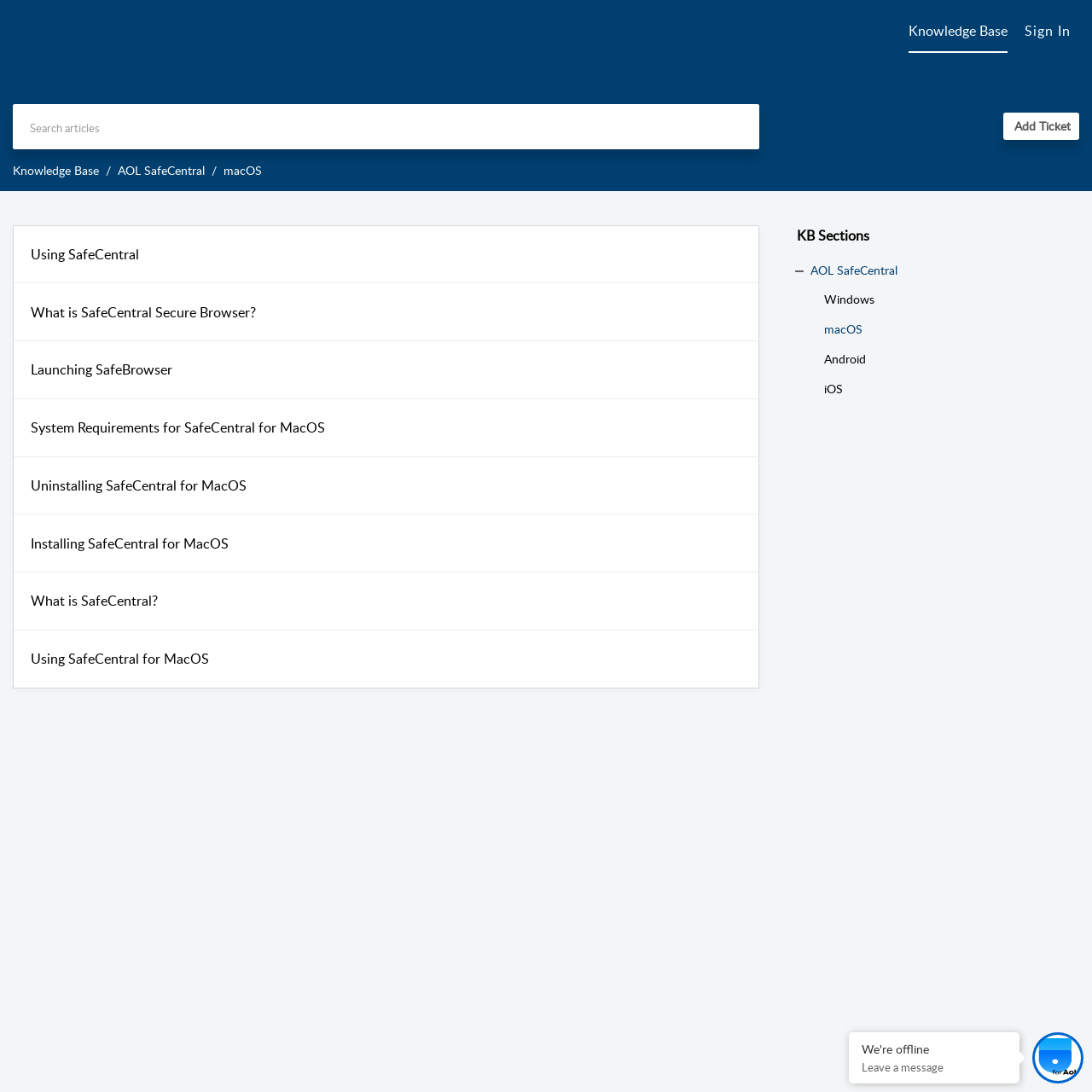Please identify the bounding box coordinates of the element that needs to be clicked to execute the following command: "Share on facebook". Provide the bounding box using four float numbers between 0 and 1, formatted as [left, top, right, bottom].

None